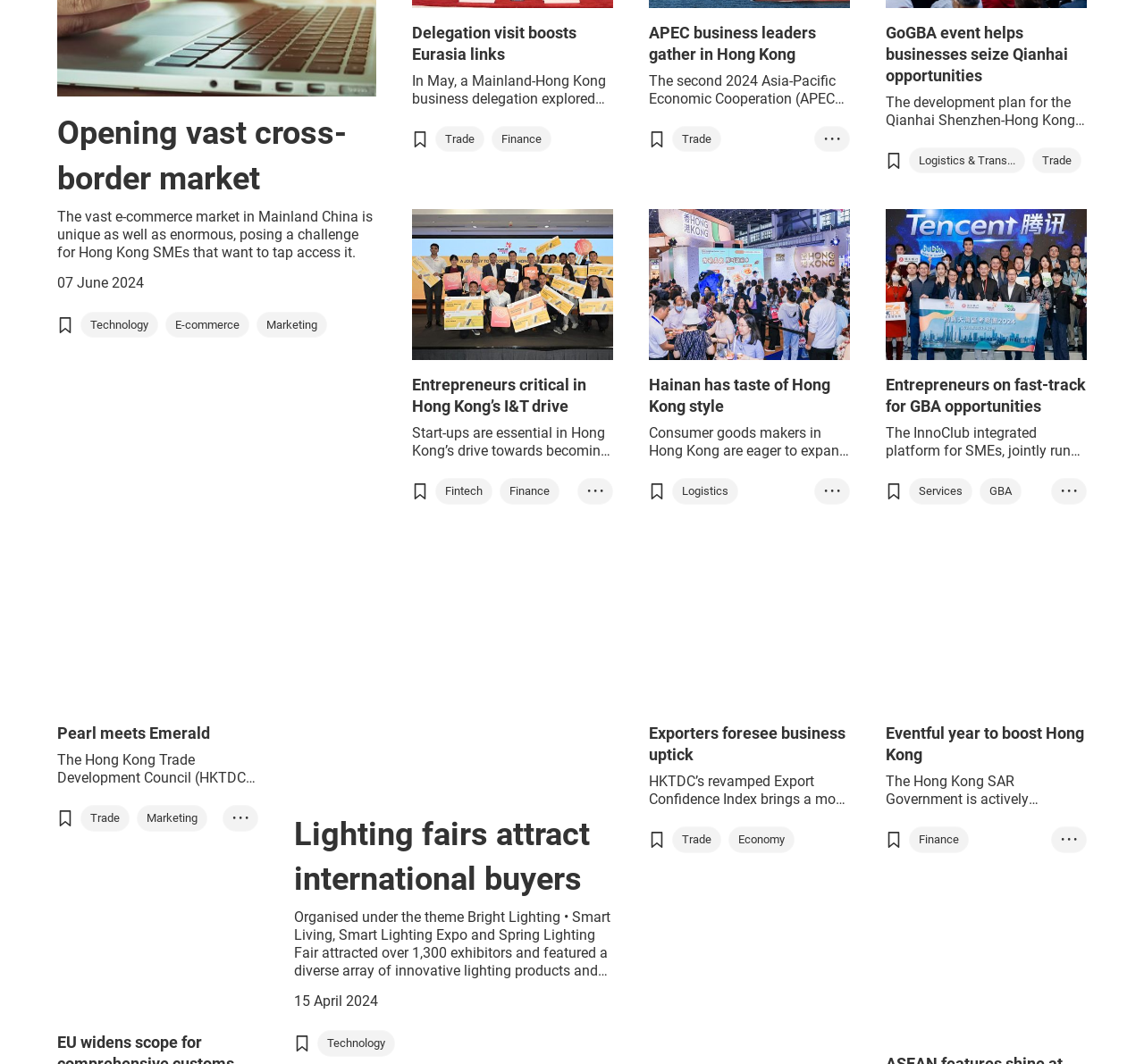Determine the bounding box coordinates for the clickable element to execute this instruction: "Explore the 'E-commerce' option". Provide the coordinates as four float numbers between 0 and 1, i.e., [left, top, right, bottom].

[0.145, 0.293, 0.218, 0.318]